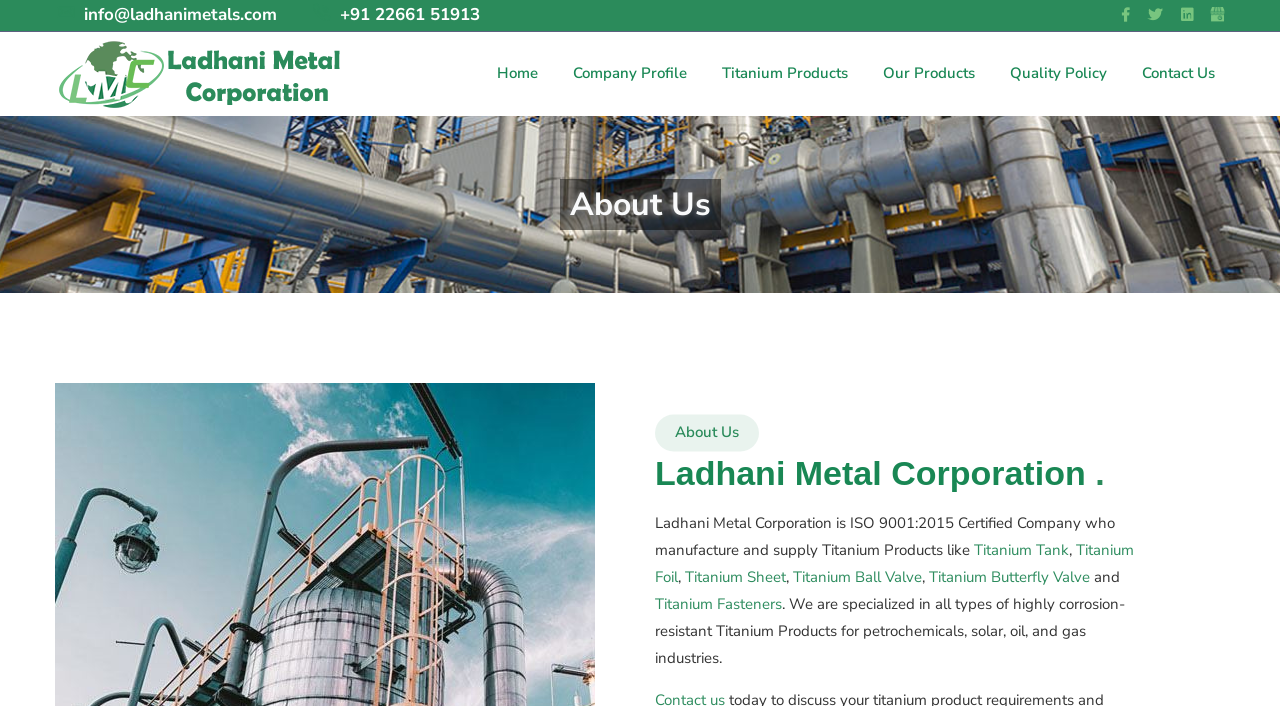Please indicate the bounding box coordinates for the clickable area to complete the following task: "Call the company". The coordinates should be specified as four float numbers between 0 and 1, i.e., [left, top, right, bottom].

[0.243, 0.004, 0.375, 0.037]